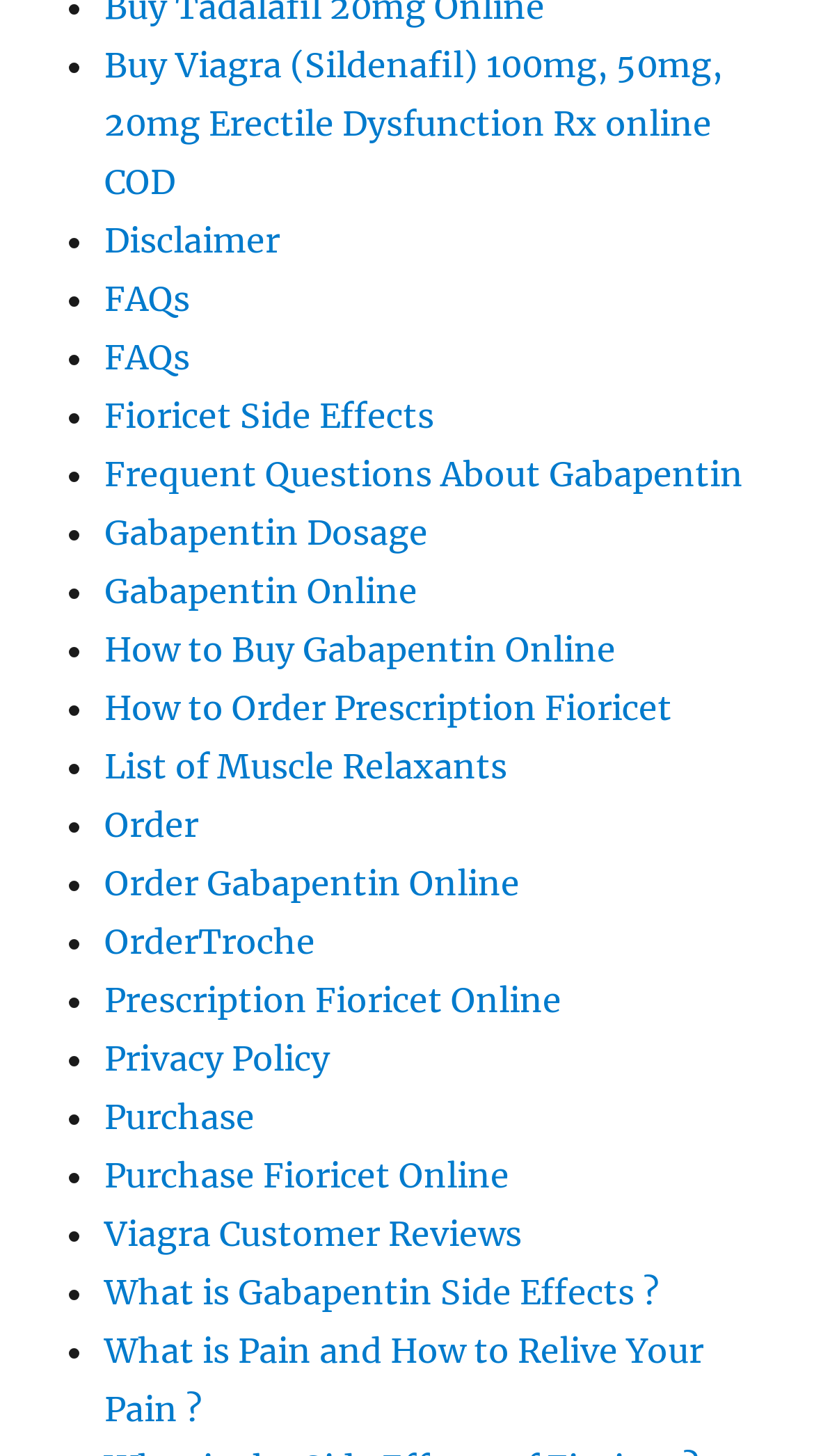Find the bounding box coordinates for the HTML element described in this sentence: "Gabapentin Dosage". Provide the coordinates as four float numbers between 0 and 1, in the format [left, top, right, bottom].

[0.128, 0.351, 0.526, 0.379]